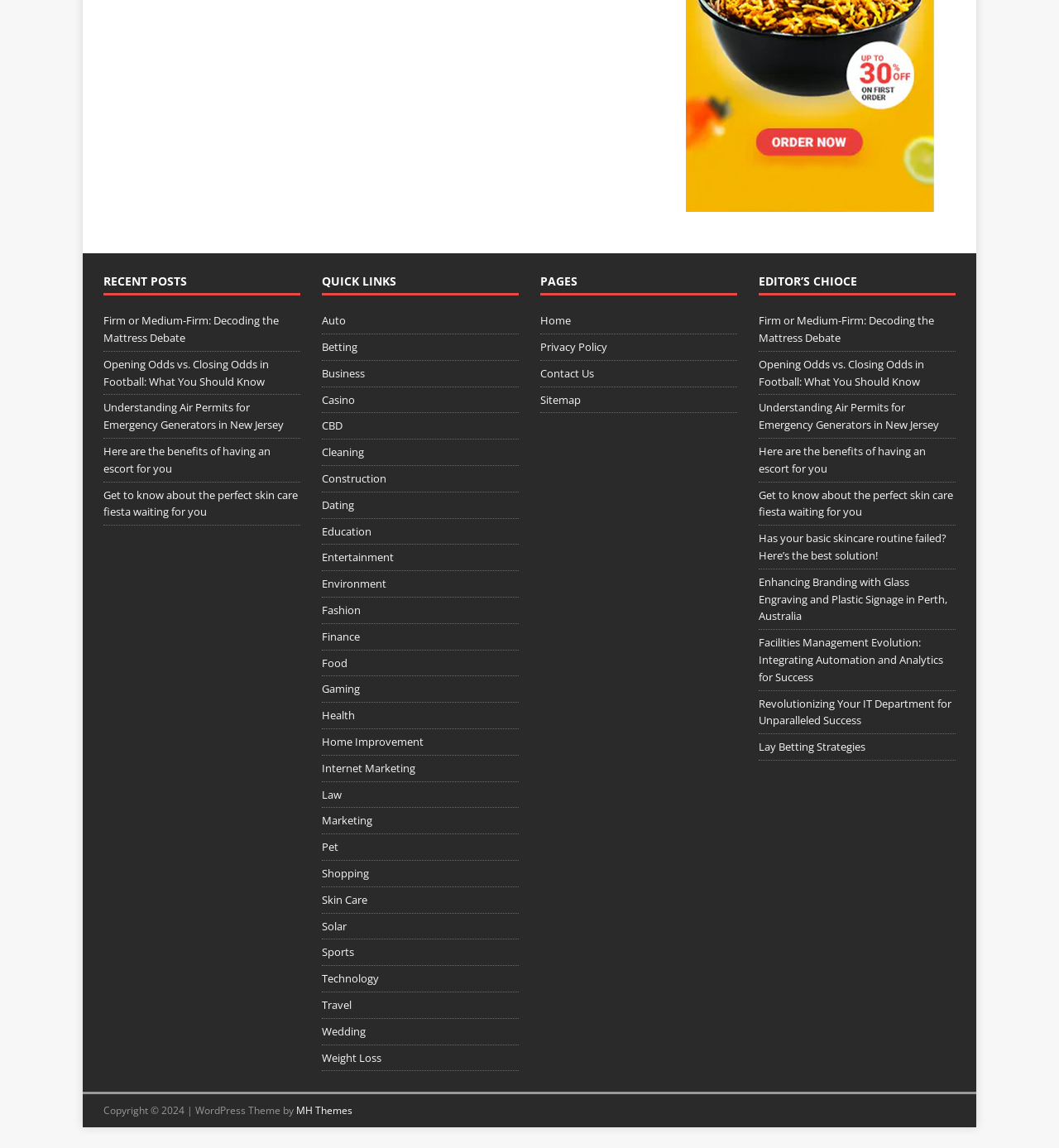Answer this question using a single word or a brief phrase:
How many recent posts are listed on the webpage?

5